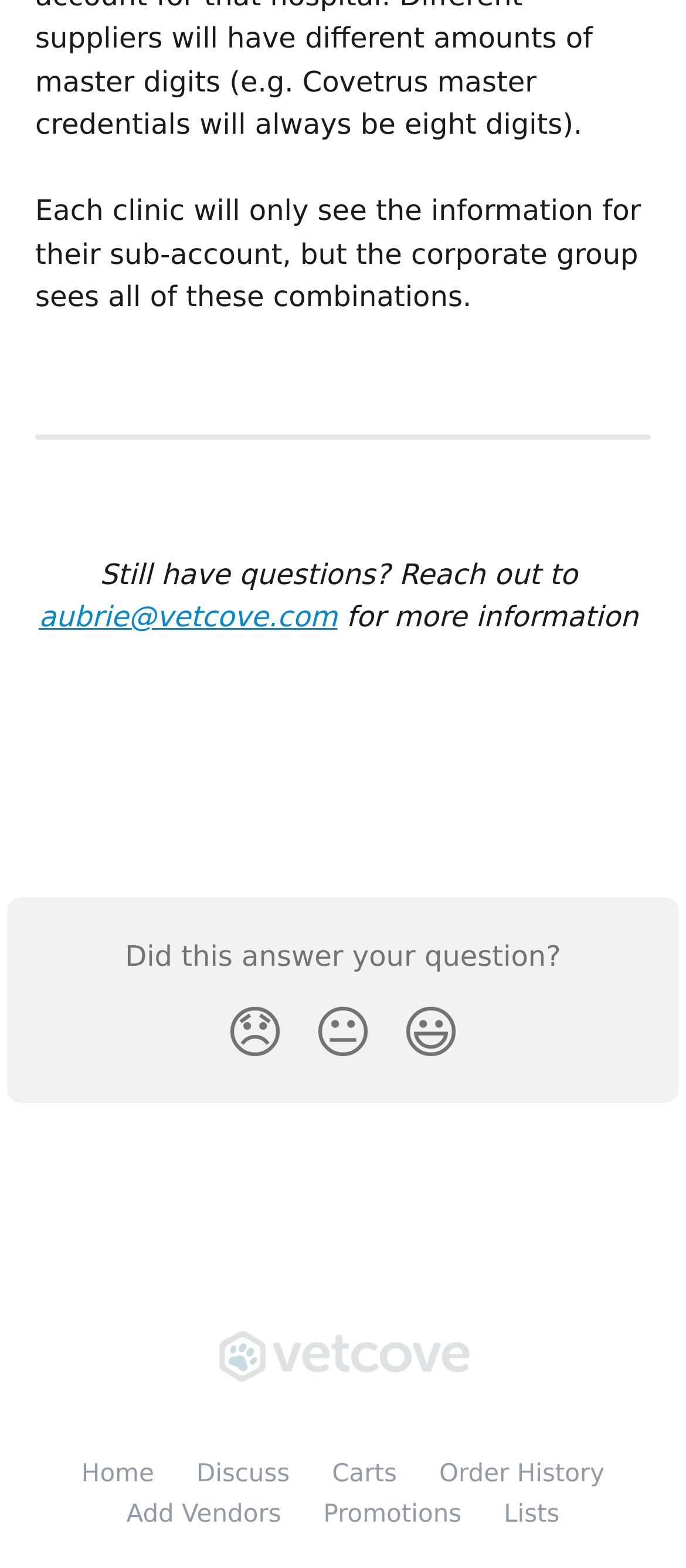How many links are available at the bottom of the webpage?
Please use the image to provide an in-depth answer to the question.

There are six links available at the bottom of the webpage, namely 'Home', 'Discuss', 'Carts', 'Order History', 'Add Vendors', and 'Promotions'.